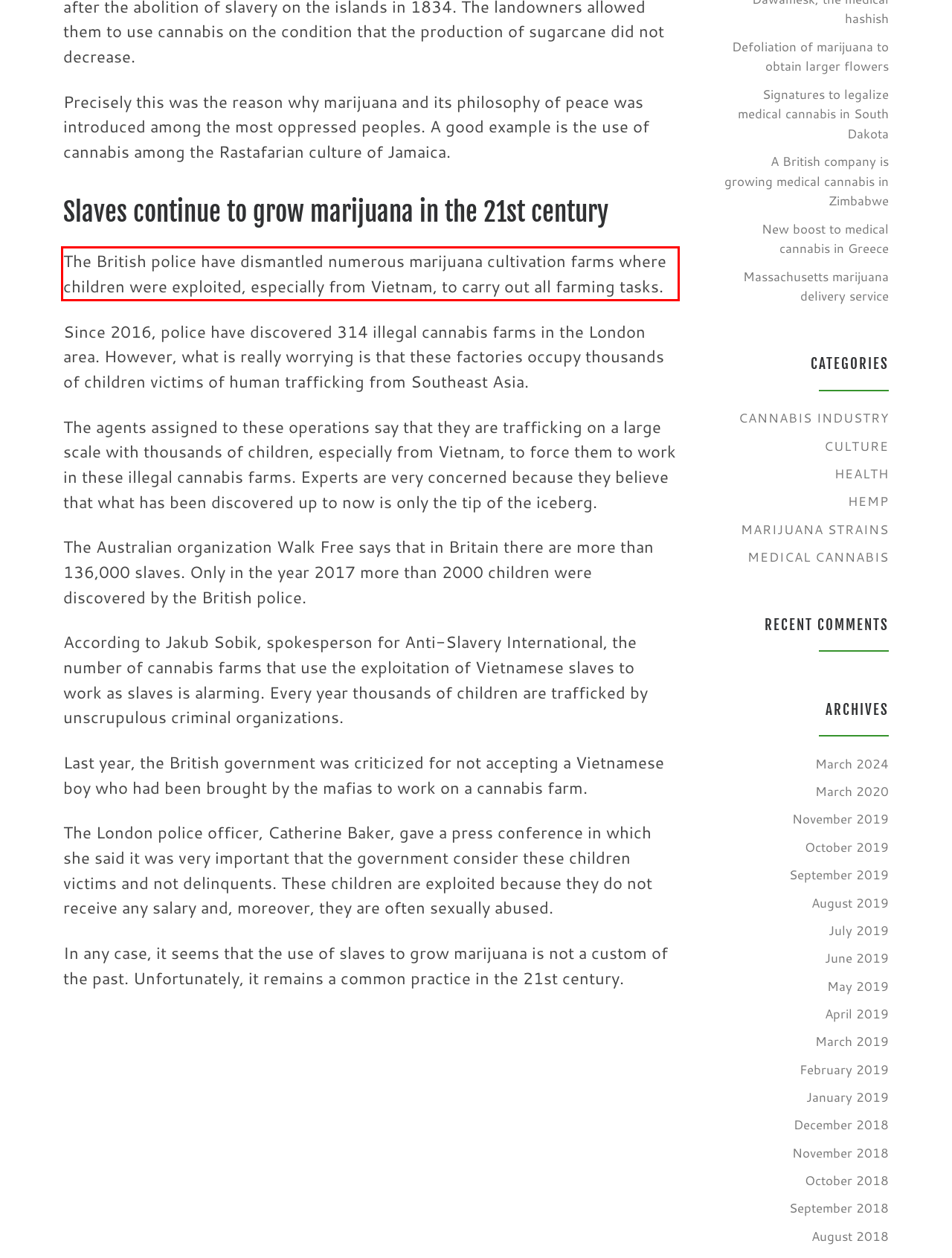Please identify and extract the text content from the UI element encased in a red bounding box on the provided webpage screenshot.

The British police have dismantled numerous marijuana cultivation farms where children were exploited, especially from Vietnam, to carry out all farming tasks.